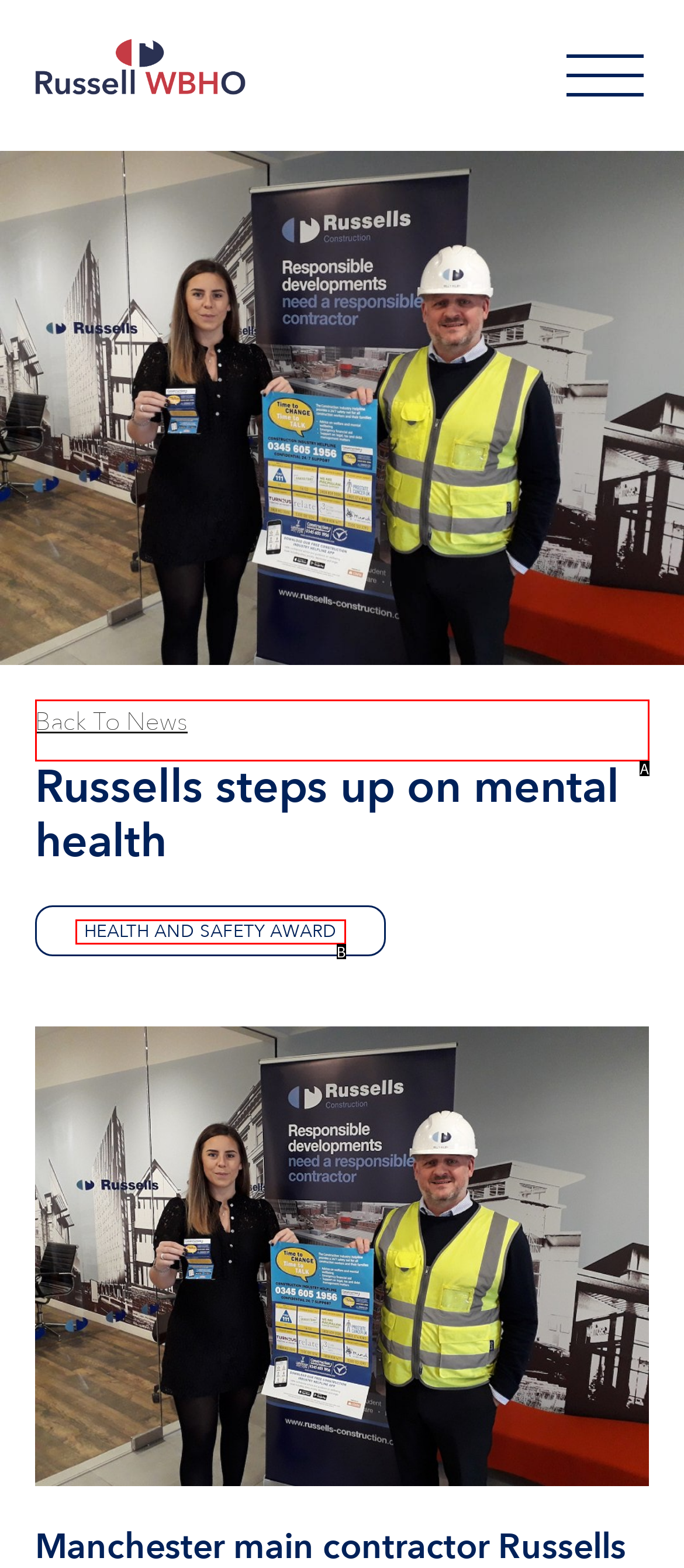Tell me the letter of the option that corresponds to the description: 2024
Answer using the letter from the given choices directly.

None